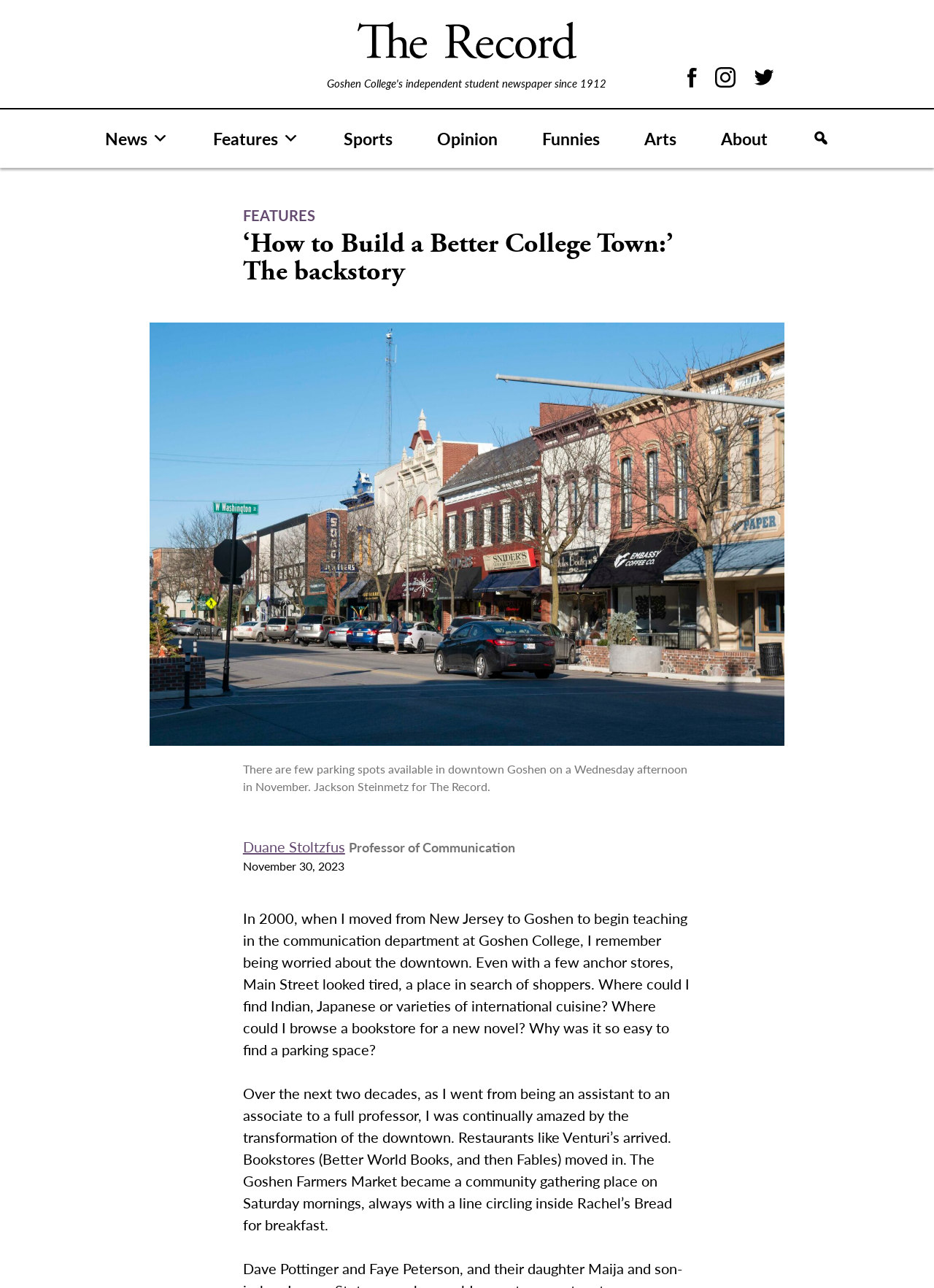Provide your answer in a single word or phrase: 
How many images are there in the article?

2